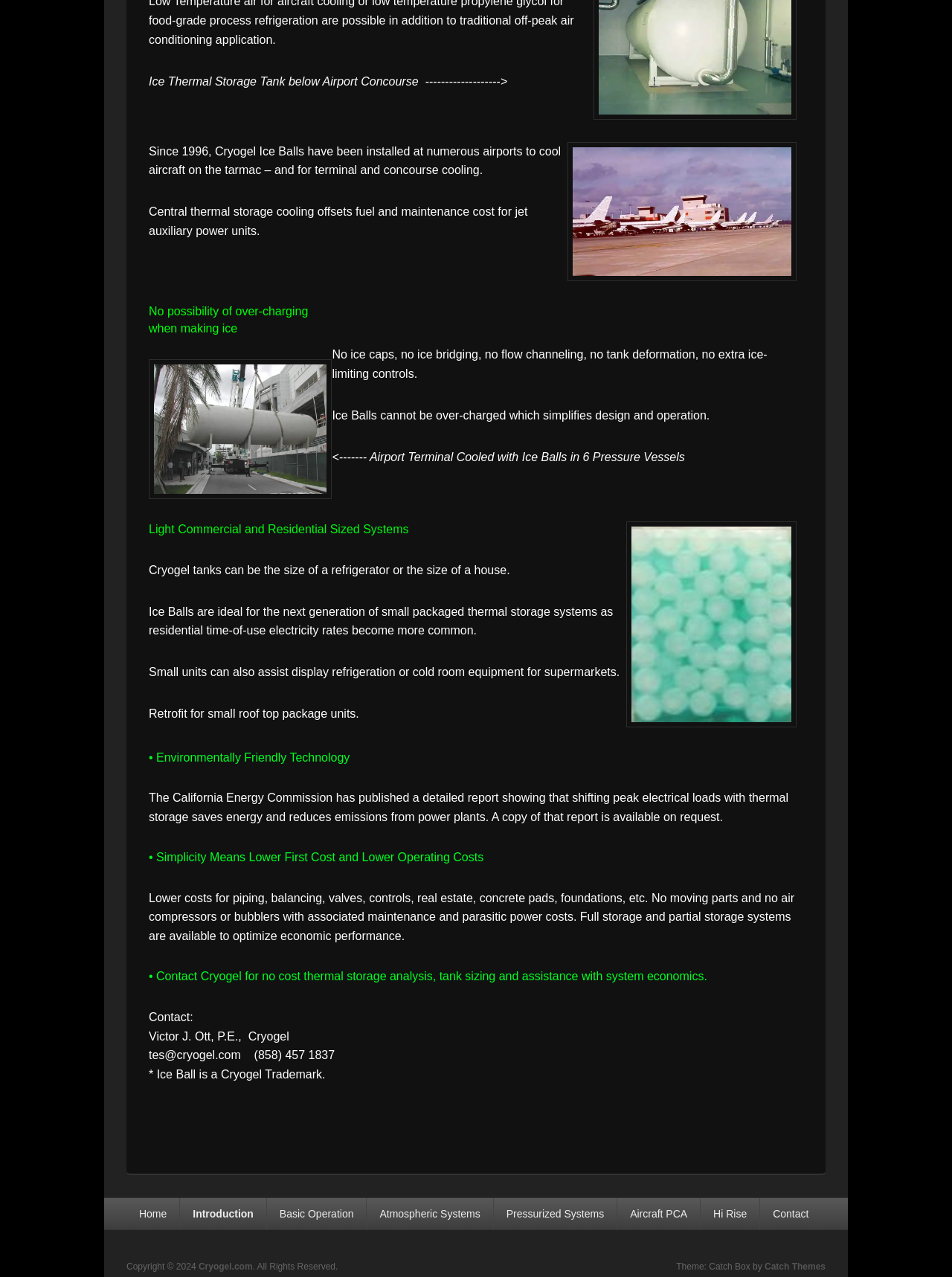Locate the bounding box coordinates of the segment that needs to be clicked to meet this instruction: "Click on 'Home'".

[0.133, 0.938, 0.189, 0.963]